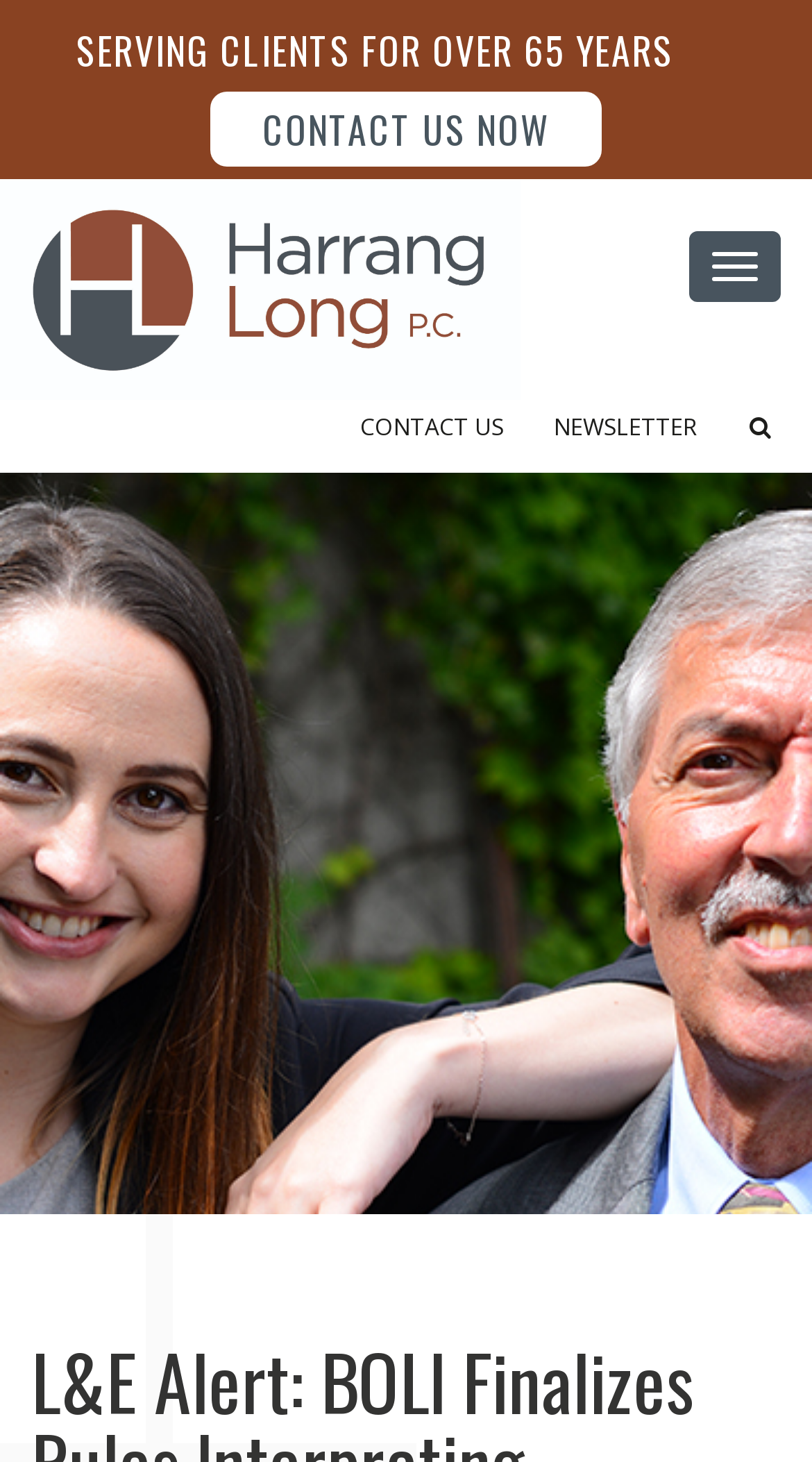Identify the bounding box coordinates for the UI element mentioned here: "Navigation MenuMenuWelcome Bio". Provide the coordinates as four float values between 0 and 1, i.e., [left, top, right, bottom].

None